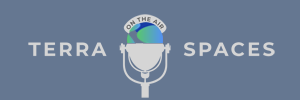Answer with a single word or phrase: 
What is written on the banner above the microphone?

ON THE AIR